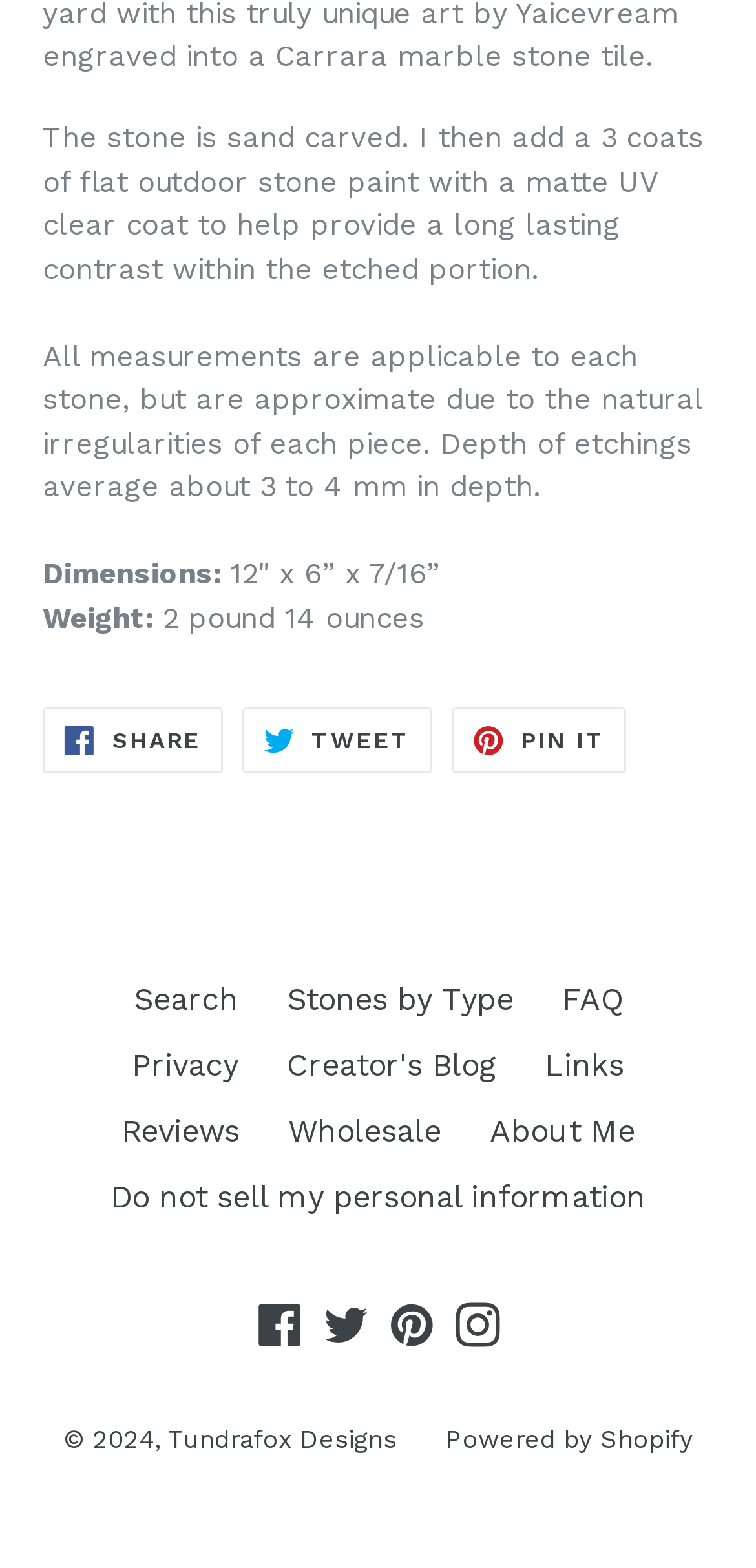Identify the bounding box coordinates for the element you need to click to achieve the following task: "Share on Facebook". Provide the bounding box coordinates as four float numbers between 0 and 1, in the form [left, top, right, bottom].

[0.056, 0.451, 0.294, 0.493]